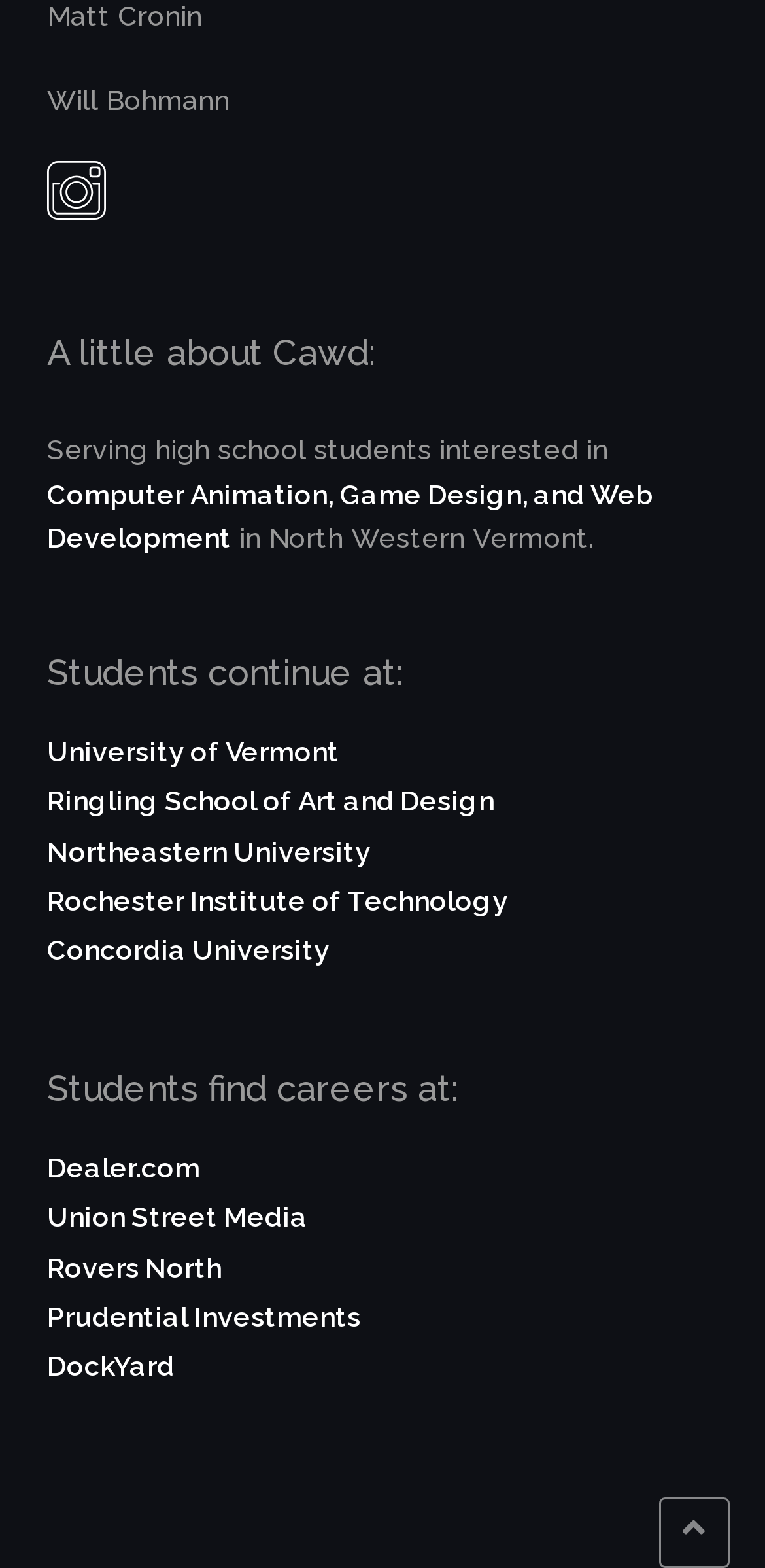Determine the coordinates of the bounding box for the clickable area needed to execute this instruction: "Learn more about Computer Animation, Game Design, and Web Development".

[0.062, 0.305, 0.854, 0.353]